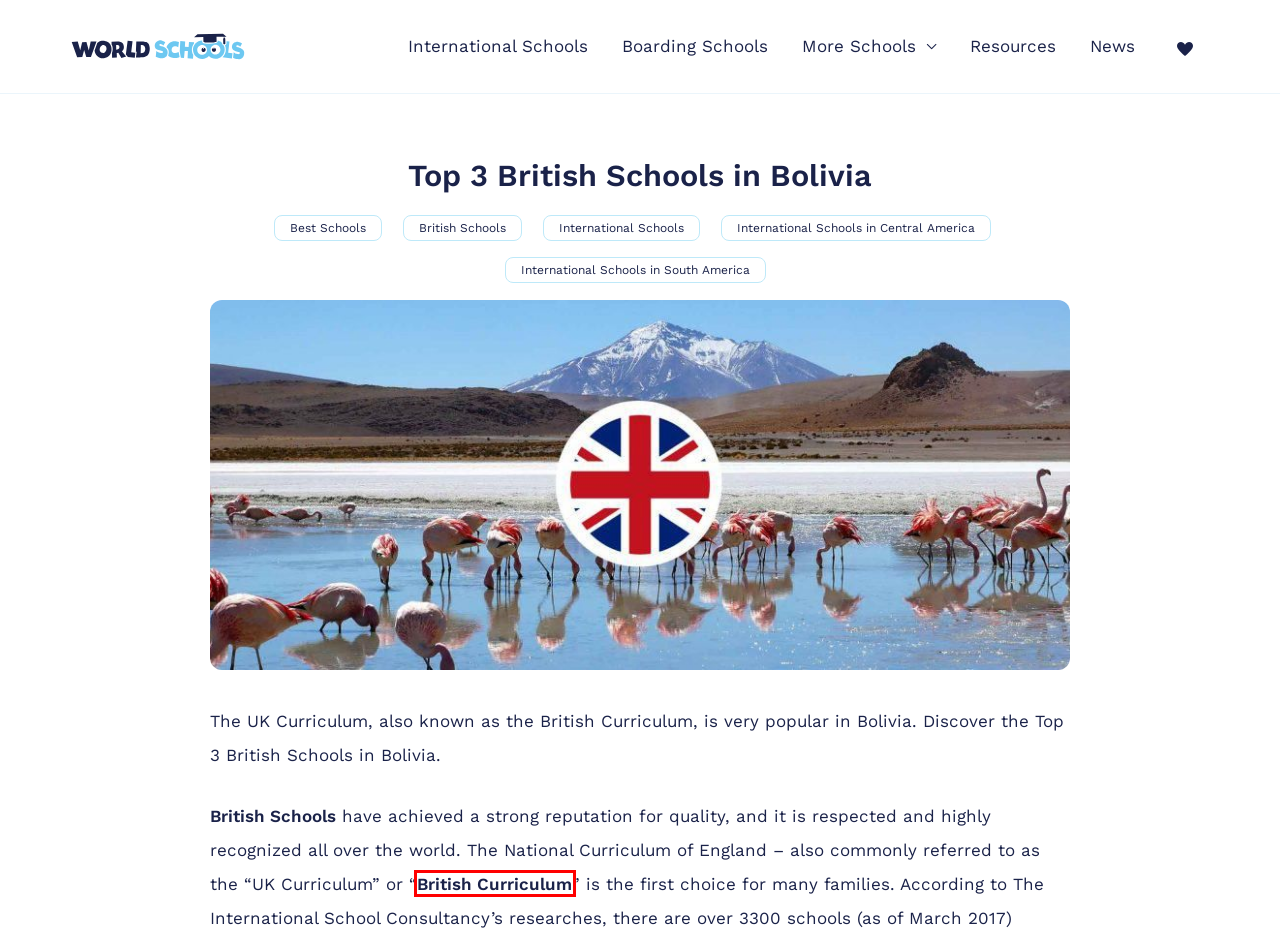You are presented with a screenshot of a webpage that includes a red bounding box around an element. Determine which webpage description best matches the page that results from clicking the element within the red bounding box. Here are the candidates:
A. The Best International Schools in the World 2024 | Best Schools in the World
B. Find the Best International Schools Worldwide
C. The Best British Schools in the World | World Schools
D. Tips from the World's Best Schools for International Parents | World Schools
E. Boarding School Directory (2024 Fees) - World Schools
F. British Curriculum: Everything You Need To Know | World Schools
G. The Best International Schools in Central and South America | World Schools
H. News from International Day Schools & Boarding Schools | World Schools

F